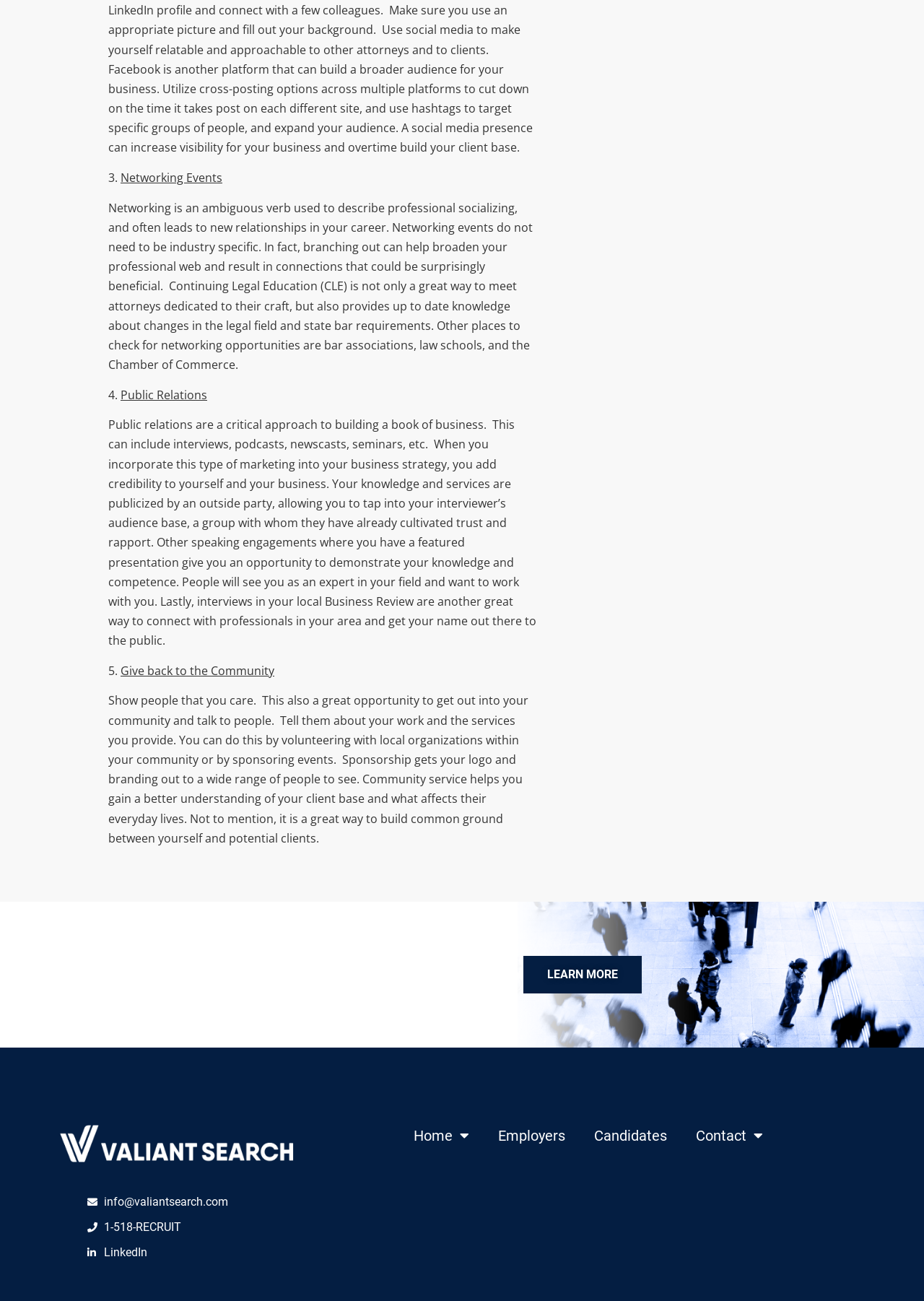Please locate the bounding box coordinates for the element that should be clicked to achieve the following instruction: "Click on LEARN MORE". Ensure the coordinates are given as four float numbers between 0 and 1, i.e., [left, top, right, bottom].

[0.566, 0.735, 0.694, 0.764]